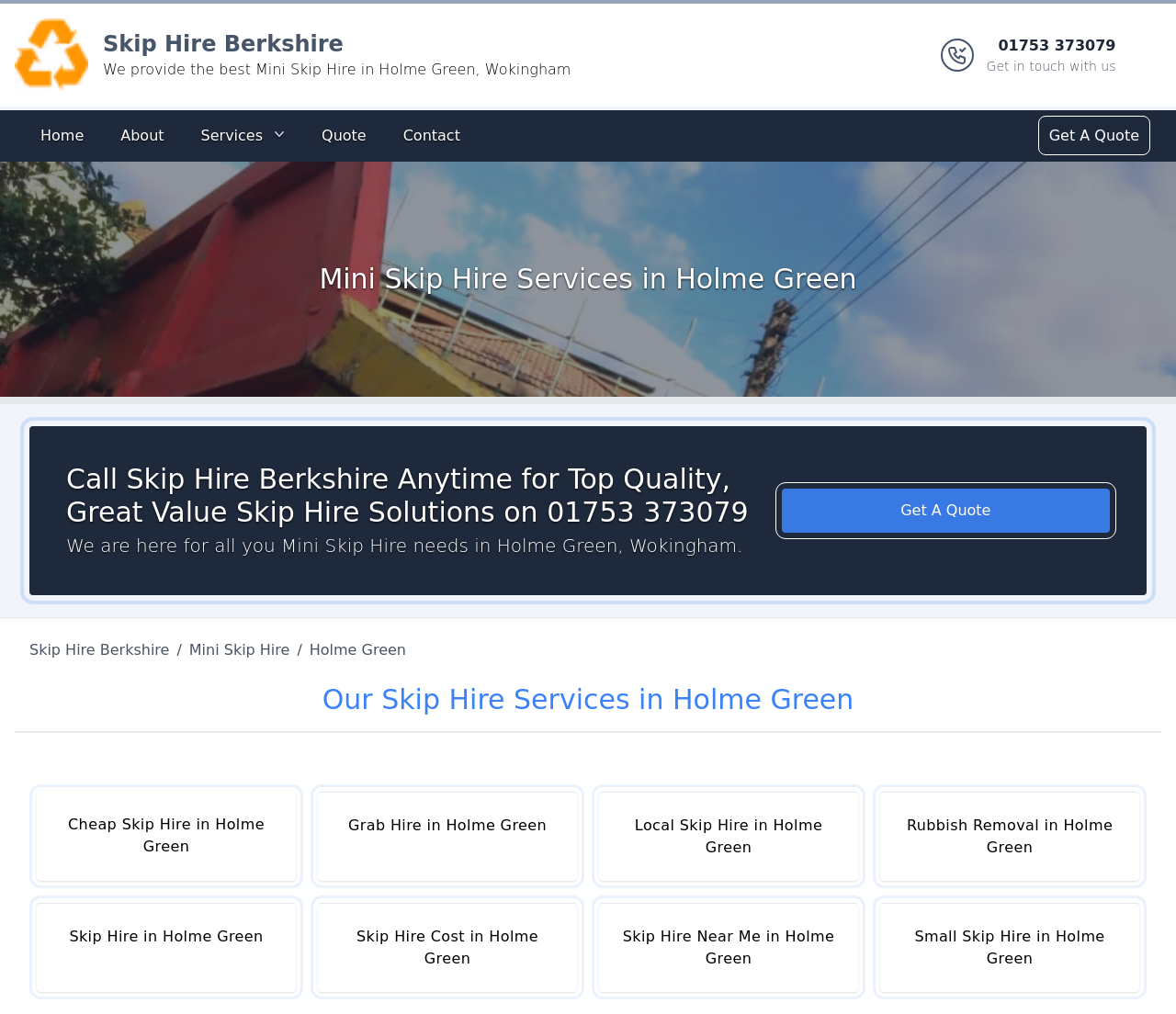Find the bounding box coordinates of the UI element according to this description: "Logo".

[0.012, 0.018, 0.075, 0.091]